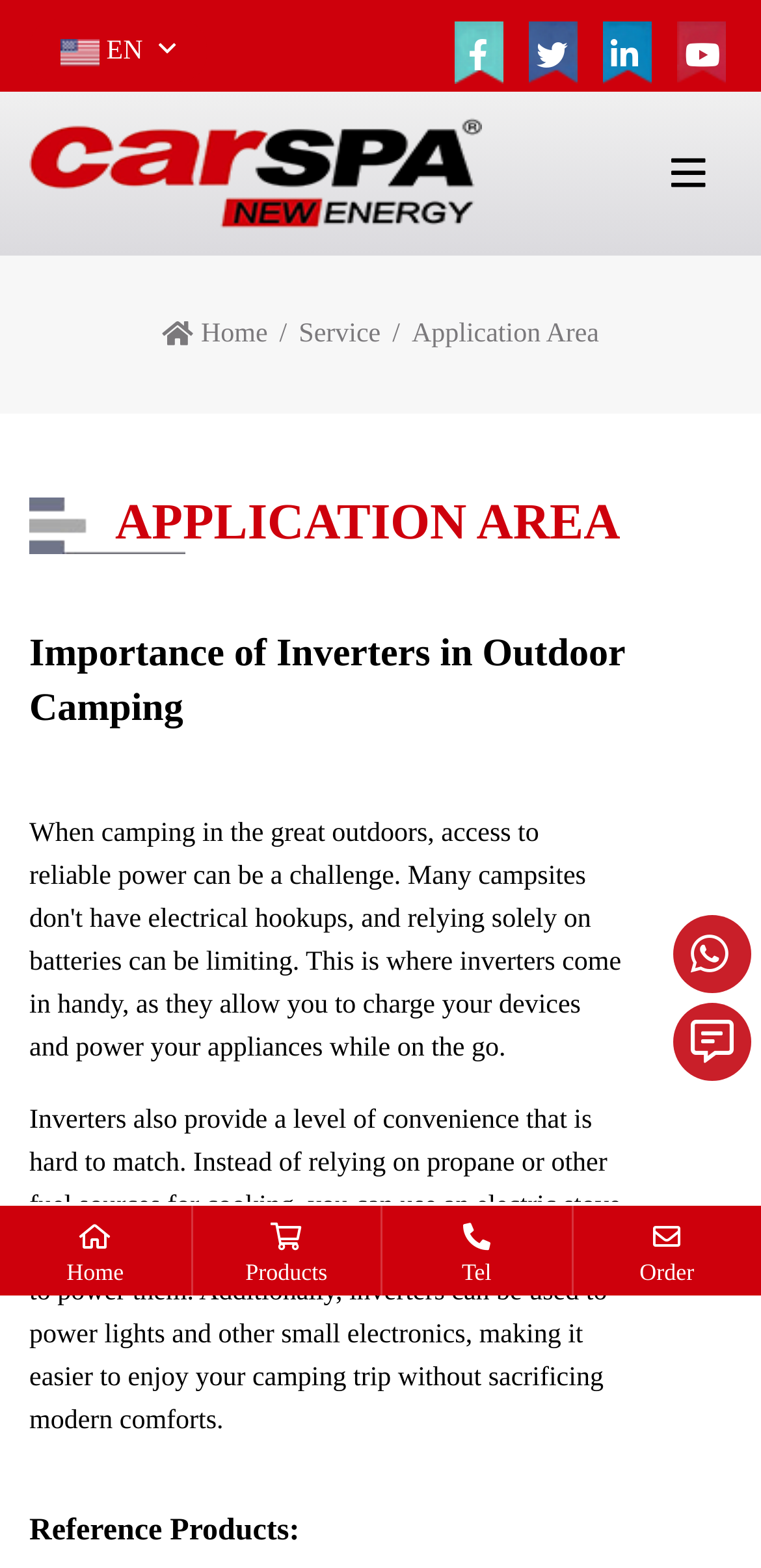Please identify the bounding box coordinates of the element's region that should be clicked to execute the following instruction: "Toggle the button". The bounding box coordinates must be four float numbers between 0 and 1, i.e., [left, top, right, bottom].

[0.849, 0.086, 0.962, 0.135]